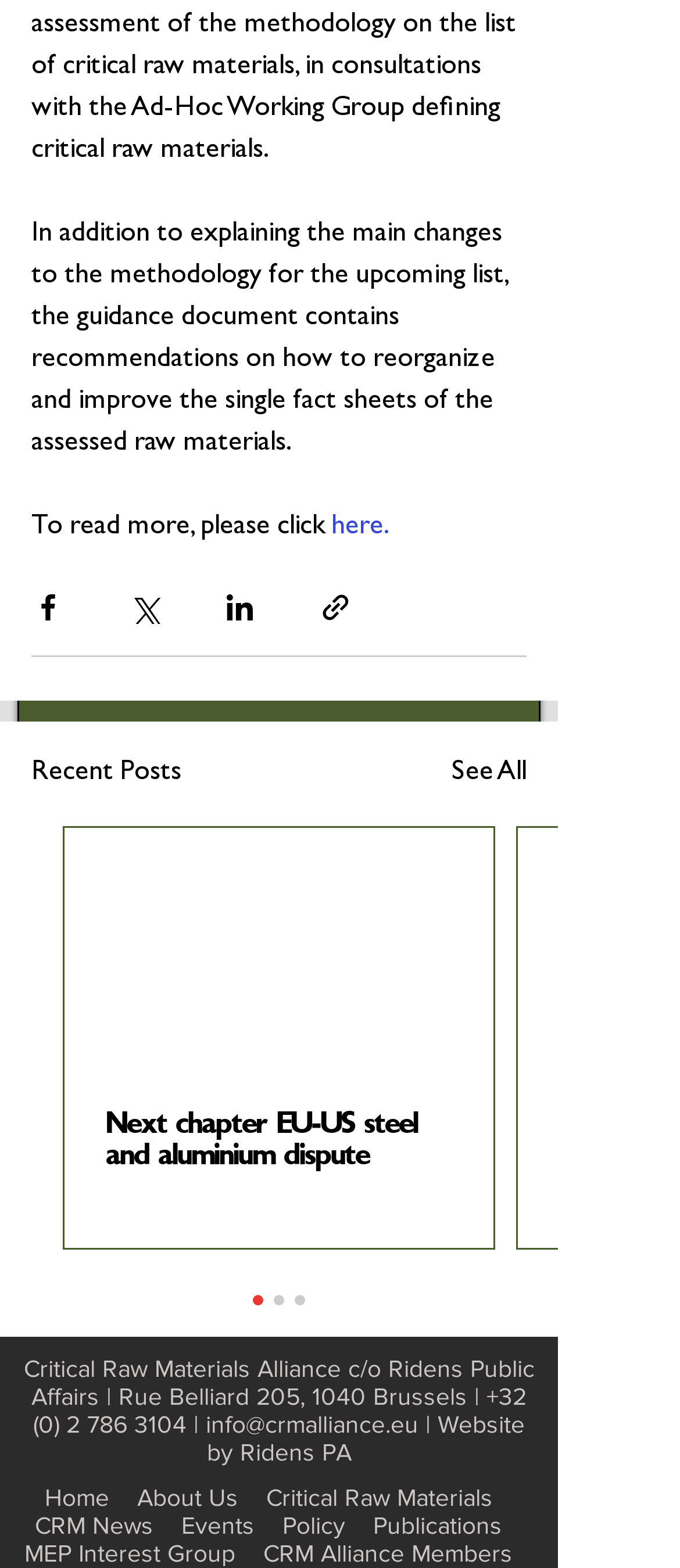Provide a brief response using a word or short phrase to this question:
What is the contact information provided?

Phone number and email